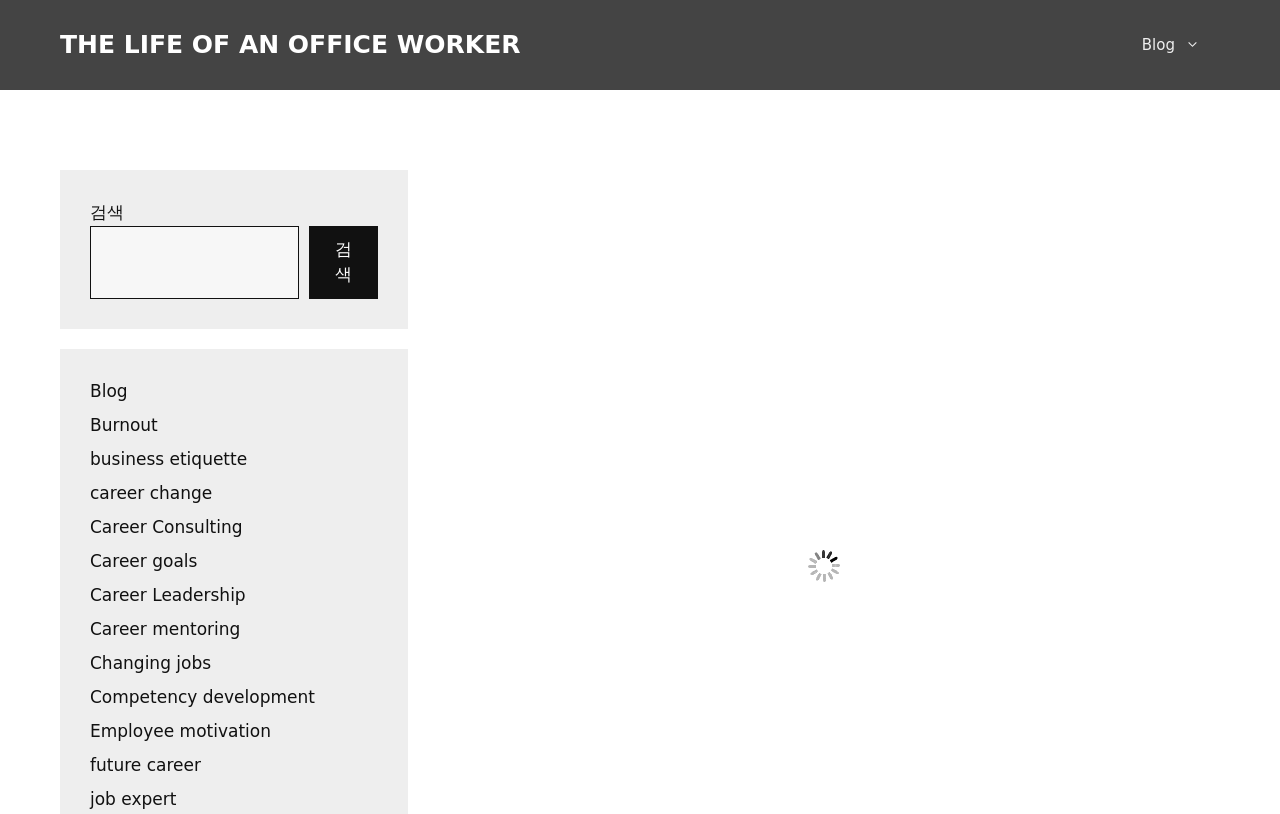What is the name of the website?
Give a detailed and exhaustive answer to the question.

I determined the answer by looking at the banner element at the top of the webpage, which contains the text 'THE LIFE OF AN OFFICE WORKER'.